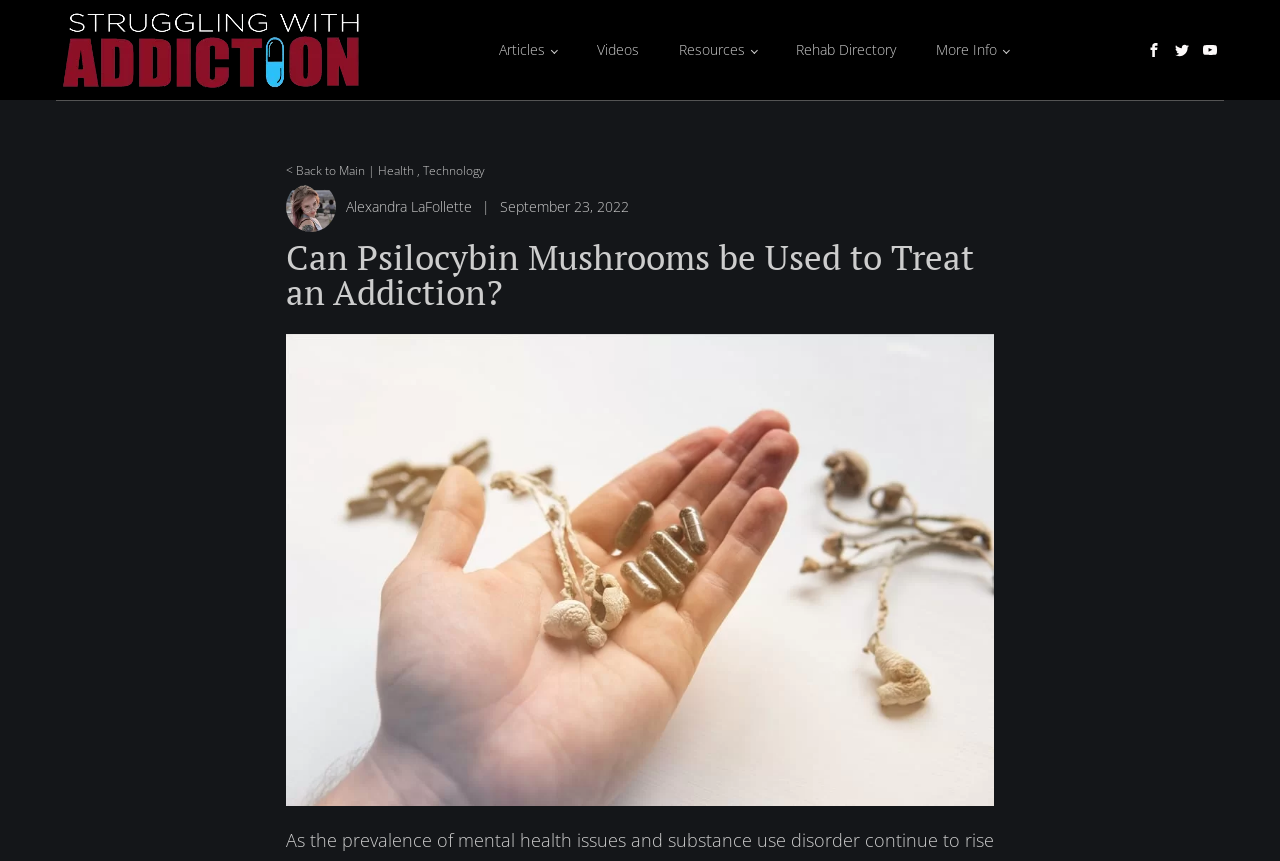Please identify the bounding box coordinates of the area I need to click to accomplish the following instruction: "Go back to the main page".

[0.223, 0.186, 0.285, 0.211]